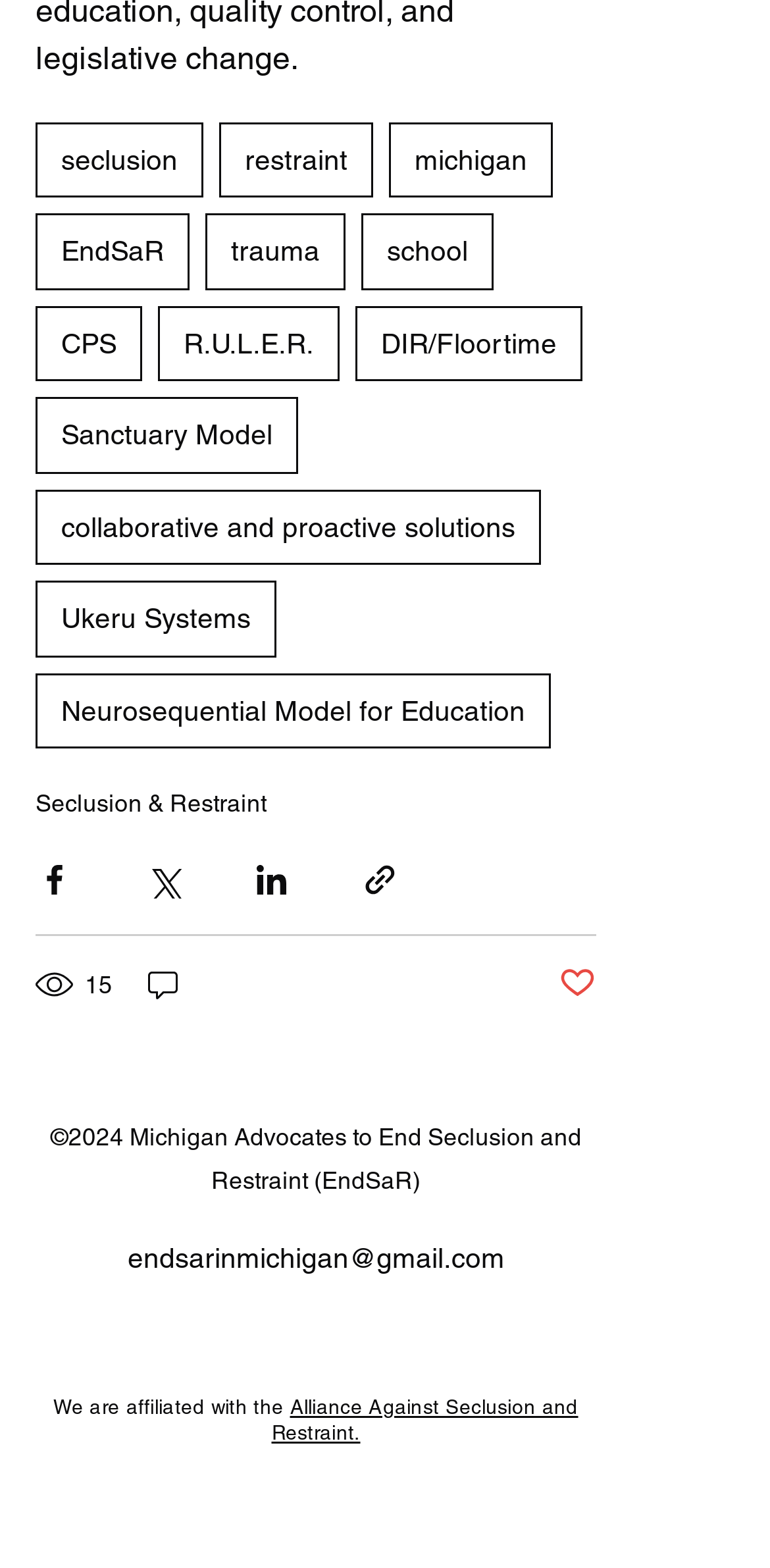Please specify the bounding box coordinates for the clickable region that will help you carry out the instruction: "go to the page of link 1111".

None